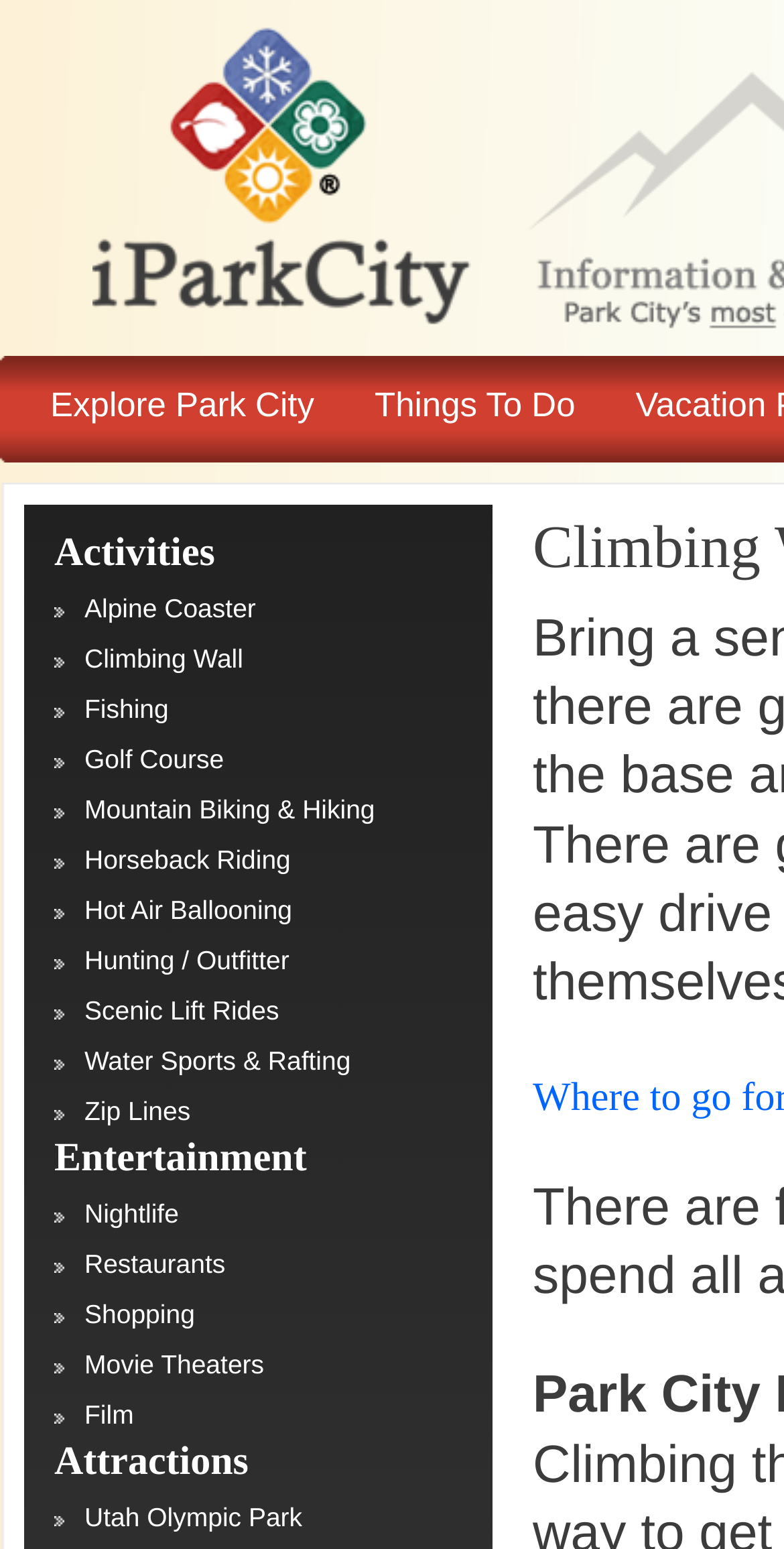What is the last activity listed under 'Activities'? Please answer the question using a single word or phrase based on the image.

Zip Lines